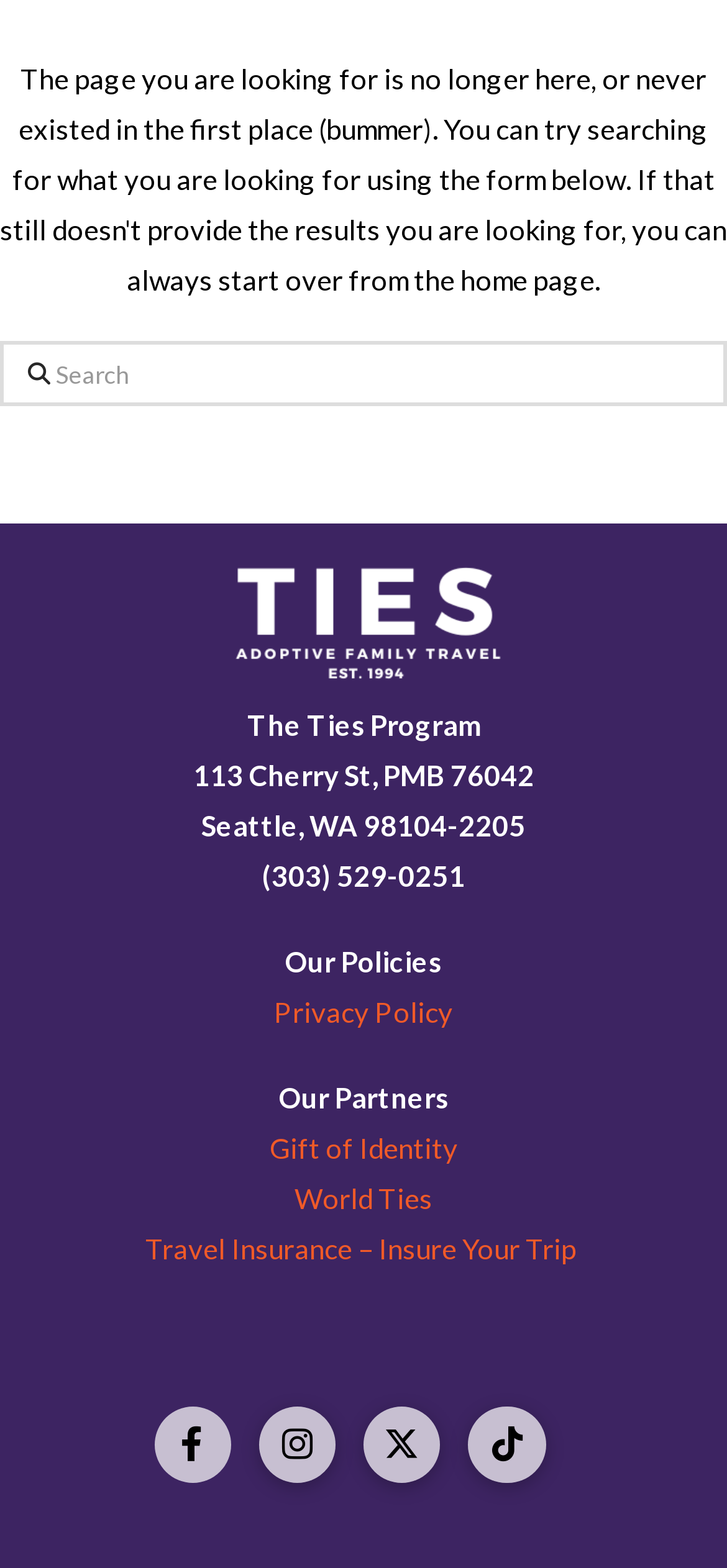Identify the bounding box coordinates for the UI element mentioned here: "parent_node: Search name="s" placeholder="Search"". Provide the coordinates as four float values between 0 and 1, i.e., [left, top, right, bottom].

[0.0, 0.218, 1.0, 0.259]